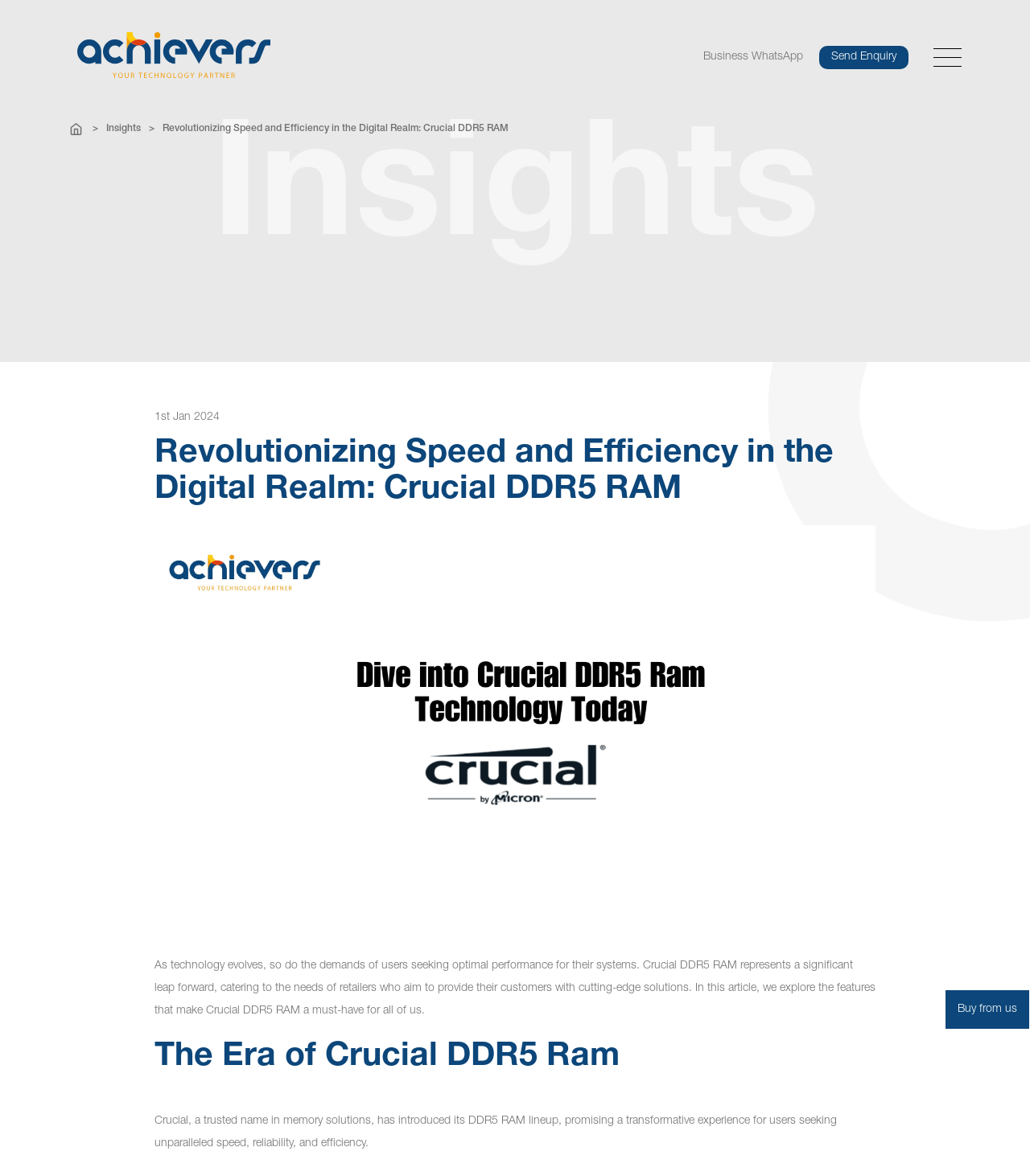Locate the bounding box coordinates for the element described below: "alt="achievers logo"". The coordinates must be four float values between 0 and 1, formatted as [left, top, right, bottom].

[0.075, 0.027, 0.262, 0.066]